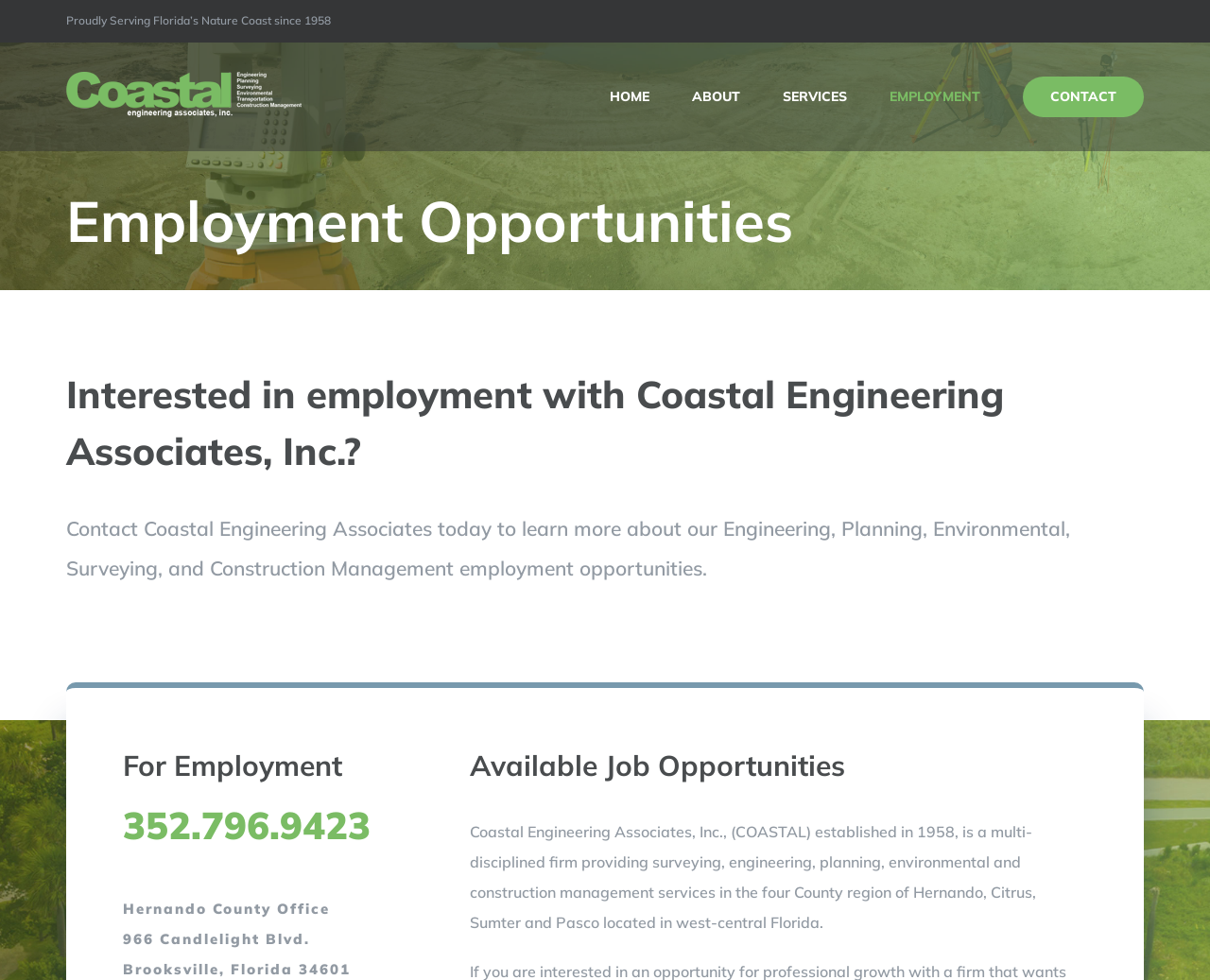What services does the company provide?
Answer the question with a detailed and thorough explanation.

I found the services by reading the text on the webpage, which says 'Contact Coastal Engineering Associates today to learn more about our Engineering, Planning, Environmental, Surveying, and Construction Management employment opportunities'.